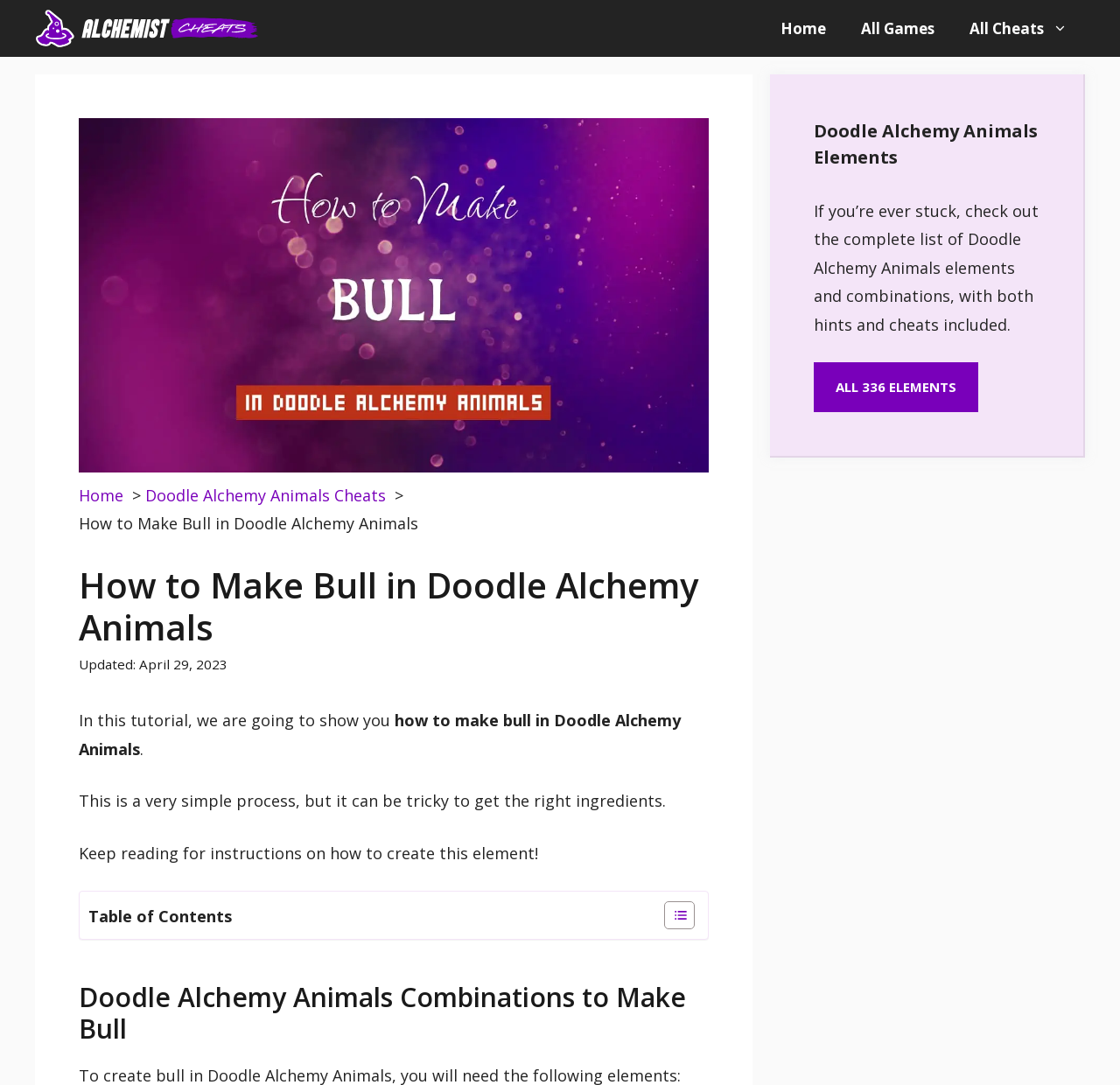What is the date of the article?
Look at the image and respond with a one-word or short phrase answer.

April 29, 2023